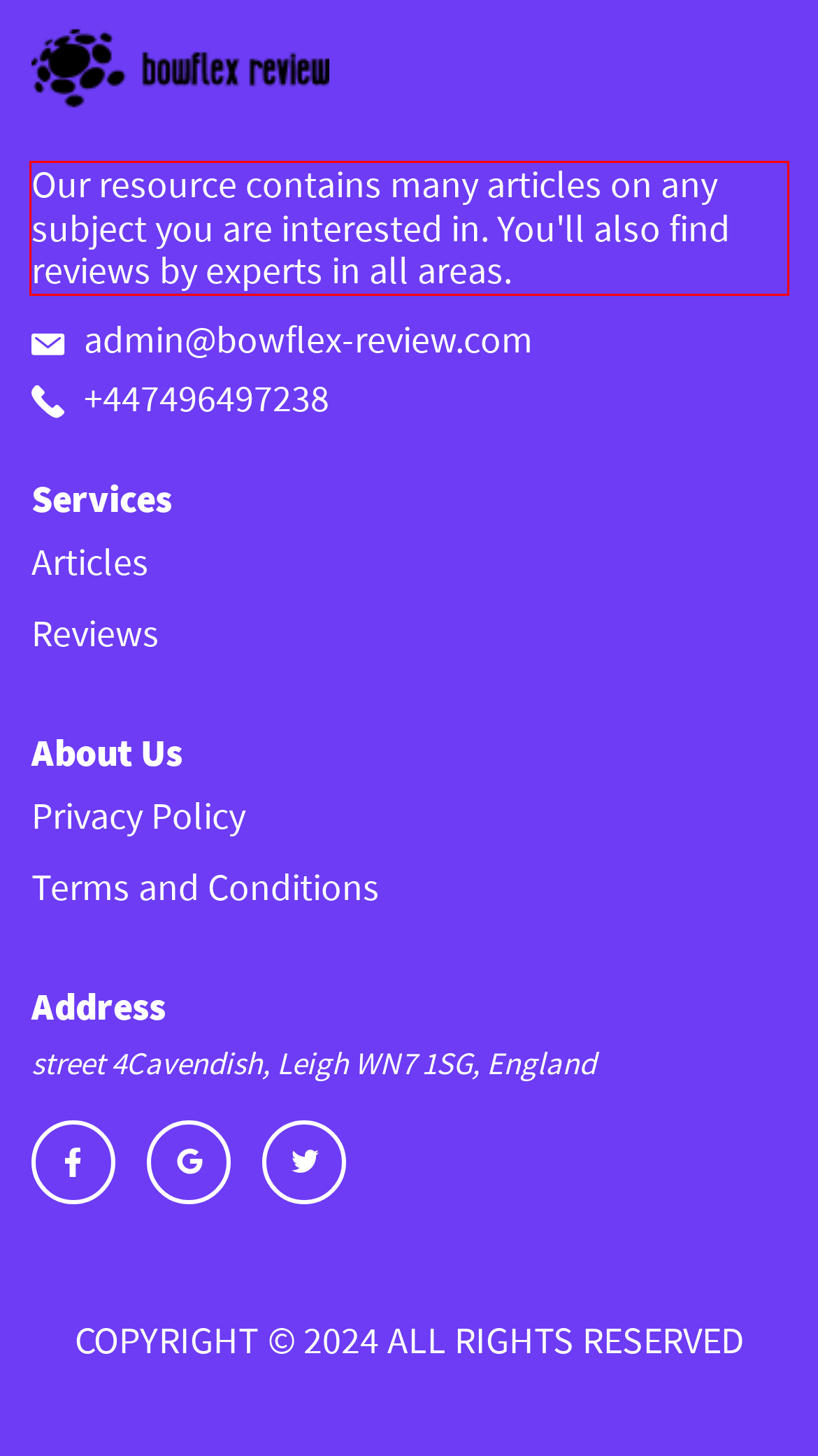In the screenshot of the webpage, find the red bounding box and perform OCR to obtain the text content restricted within this red bounding box.

Our resource contains many articles on any subject you are interested in. You'll also find reviews by experts in all areas.